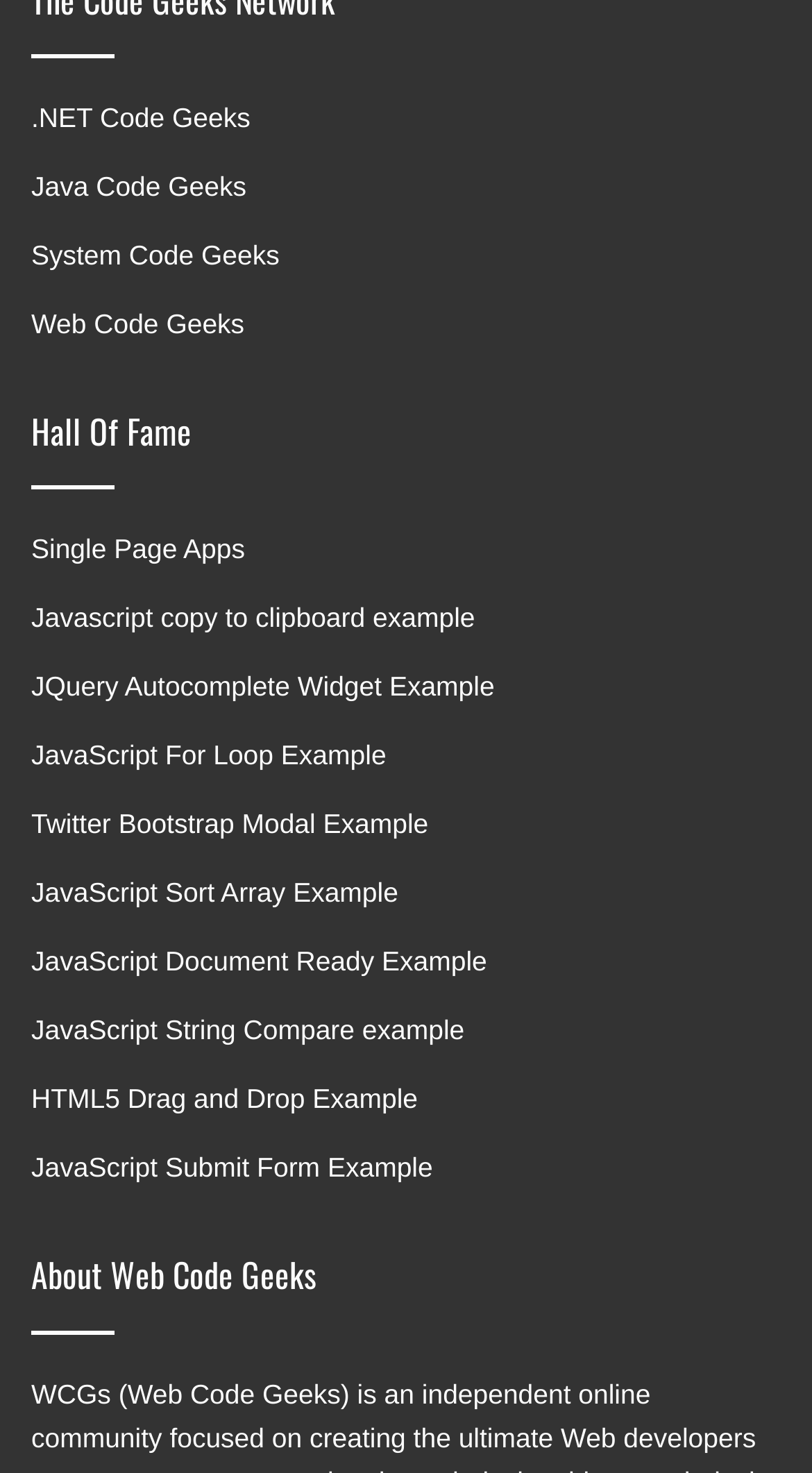Show the bounding box coordinates of the region that should be clicked to follow the instruction: "read About Web Code Geeks."

[0.038, 0.849, 0.39, 0.883]